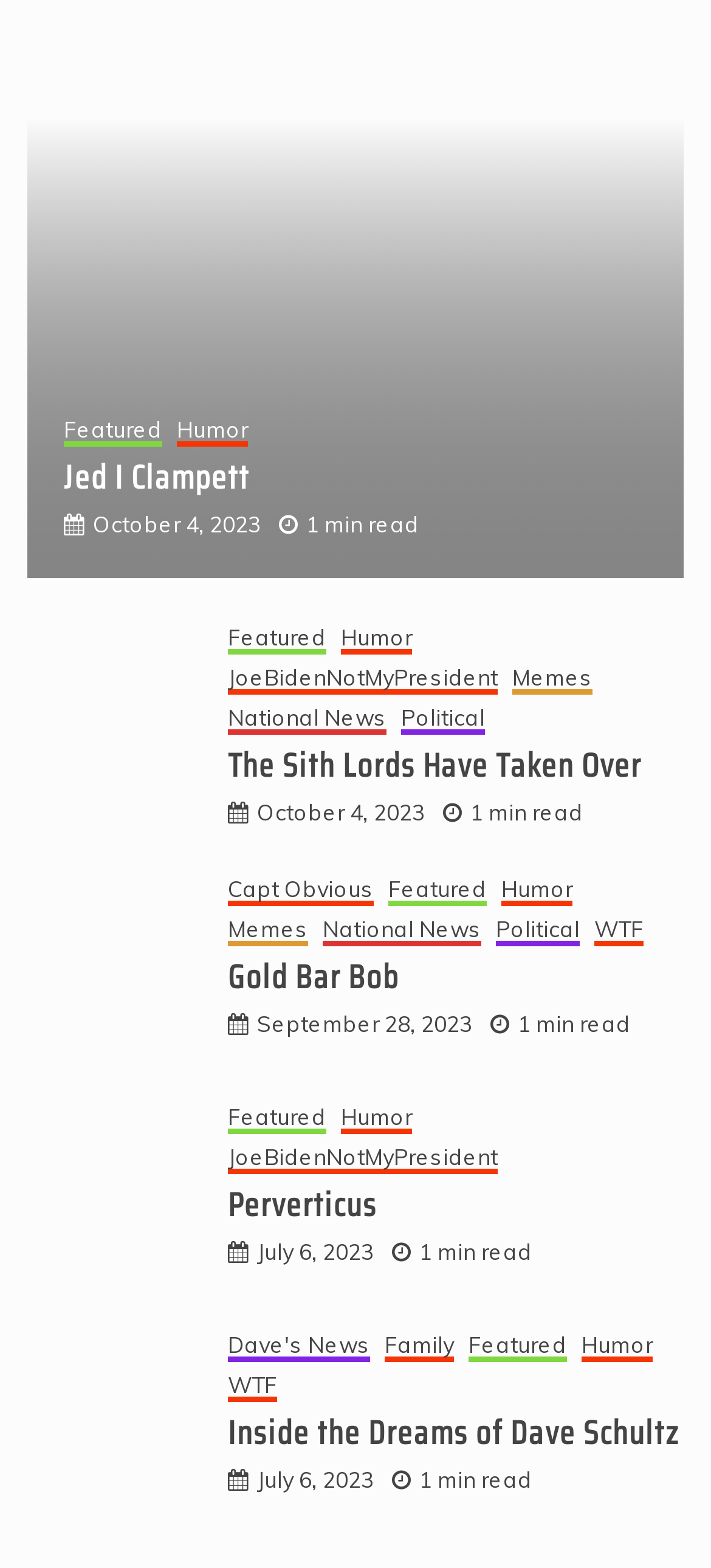Provide a one-word or brief phrase answer to the question:
What is the name of the last article on the webpage?

Inside the Dreams of Dave Schultz